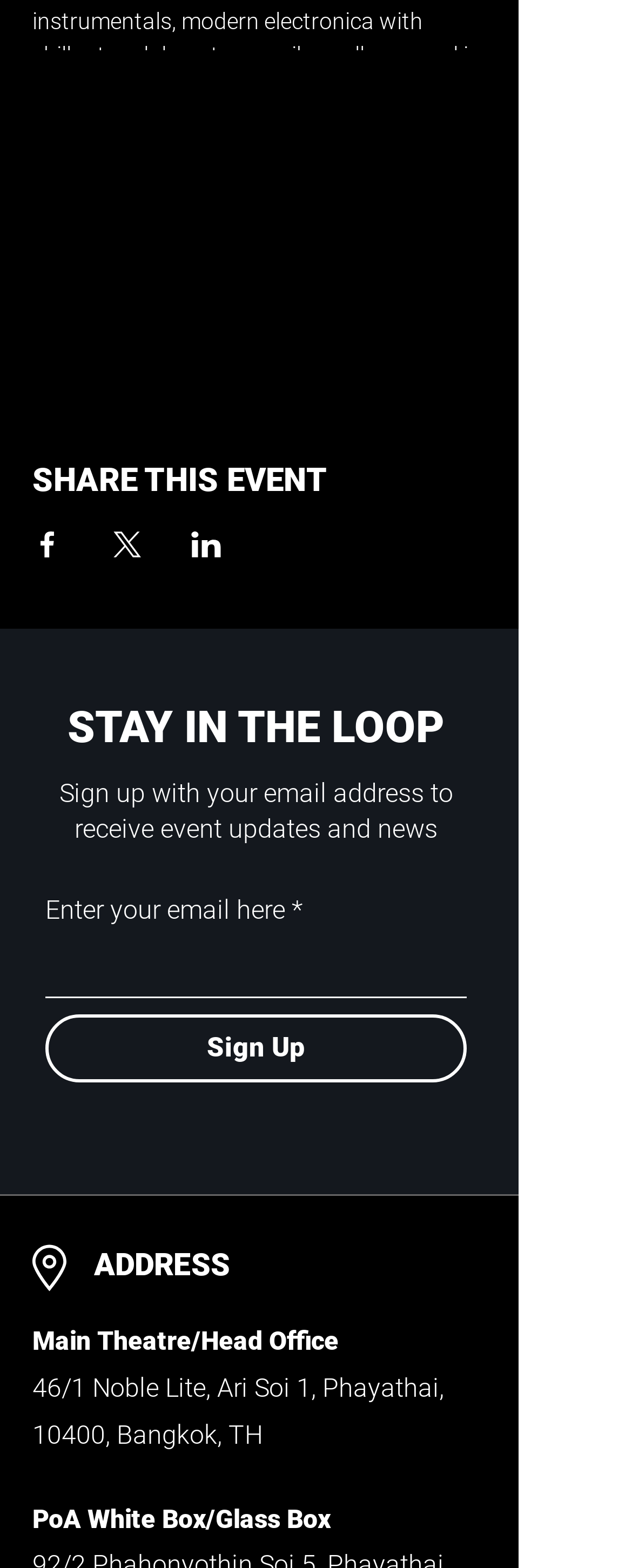Identify the bounding box coordinates for the UI element described as follows: Sign Up. Use the format (top-left x, top-left y, bottom-right x, bottom-right y) and ensure all values are floating point numbers between 0 and 1.

[0.072, 0.647, 0.738, 0.69]